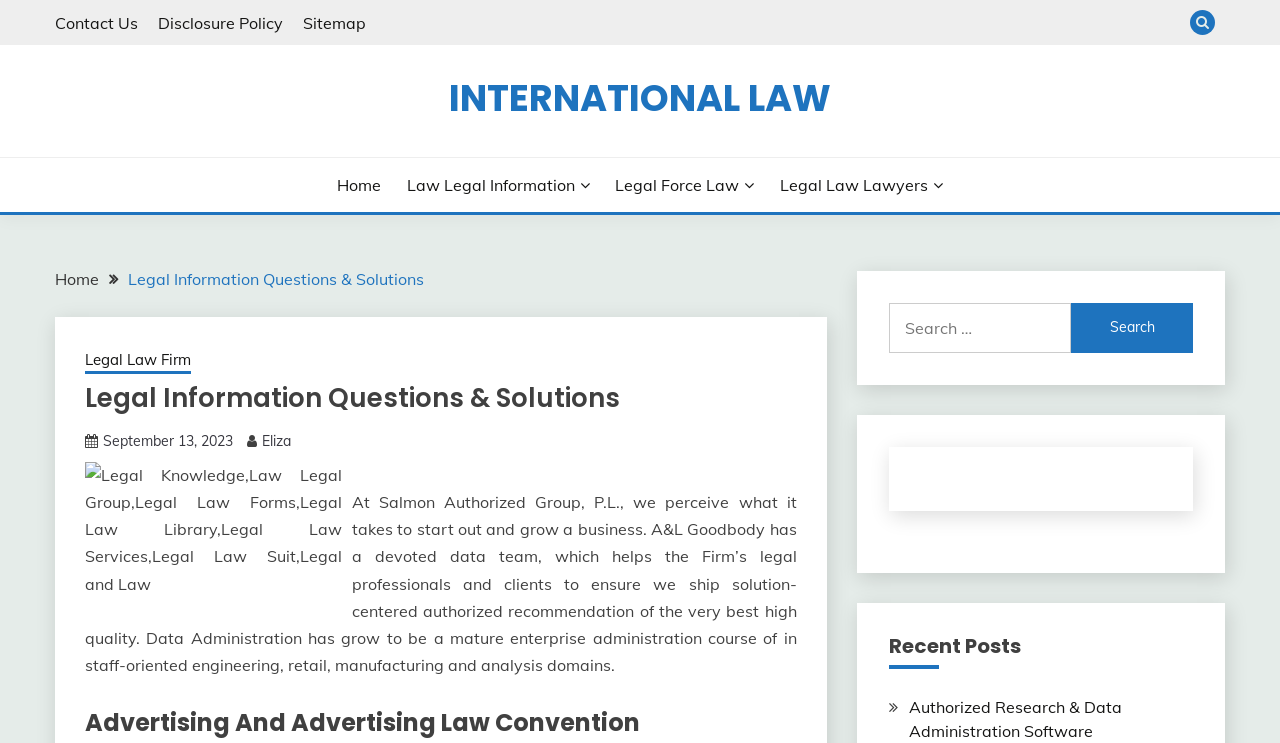Answer this question in one word or a short phrase: What is the name of the author of the recent post?

Eliza